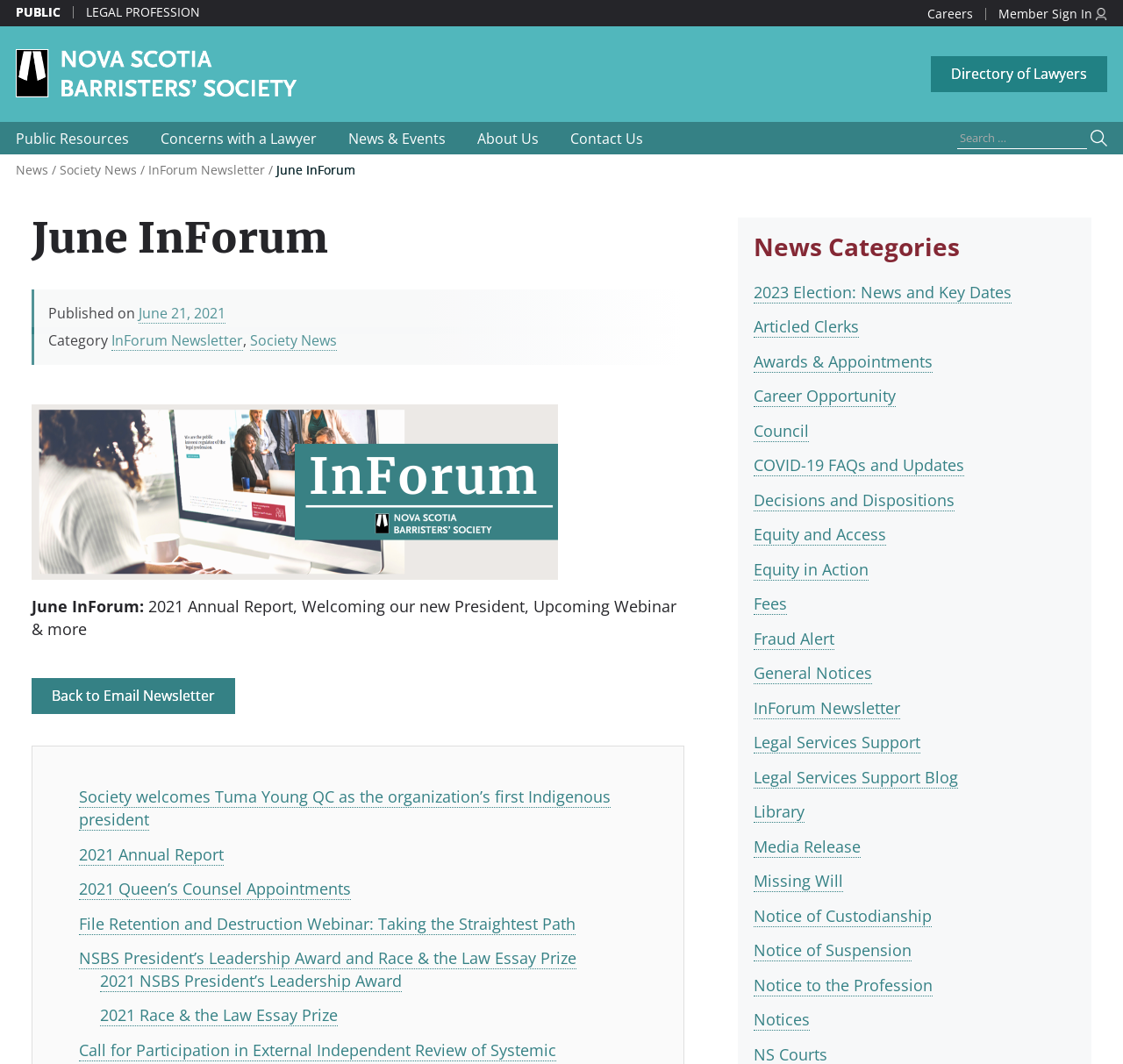Using the given description, provide the bounding box coordinates formatted as (top-left x, top-left y, bottom-right x, bottom-right y), with all values being floating point numbers between 0 and 1. Description: sales@mjwaresusa.com.

None